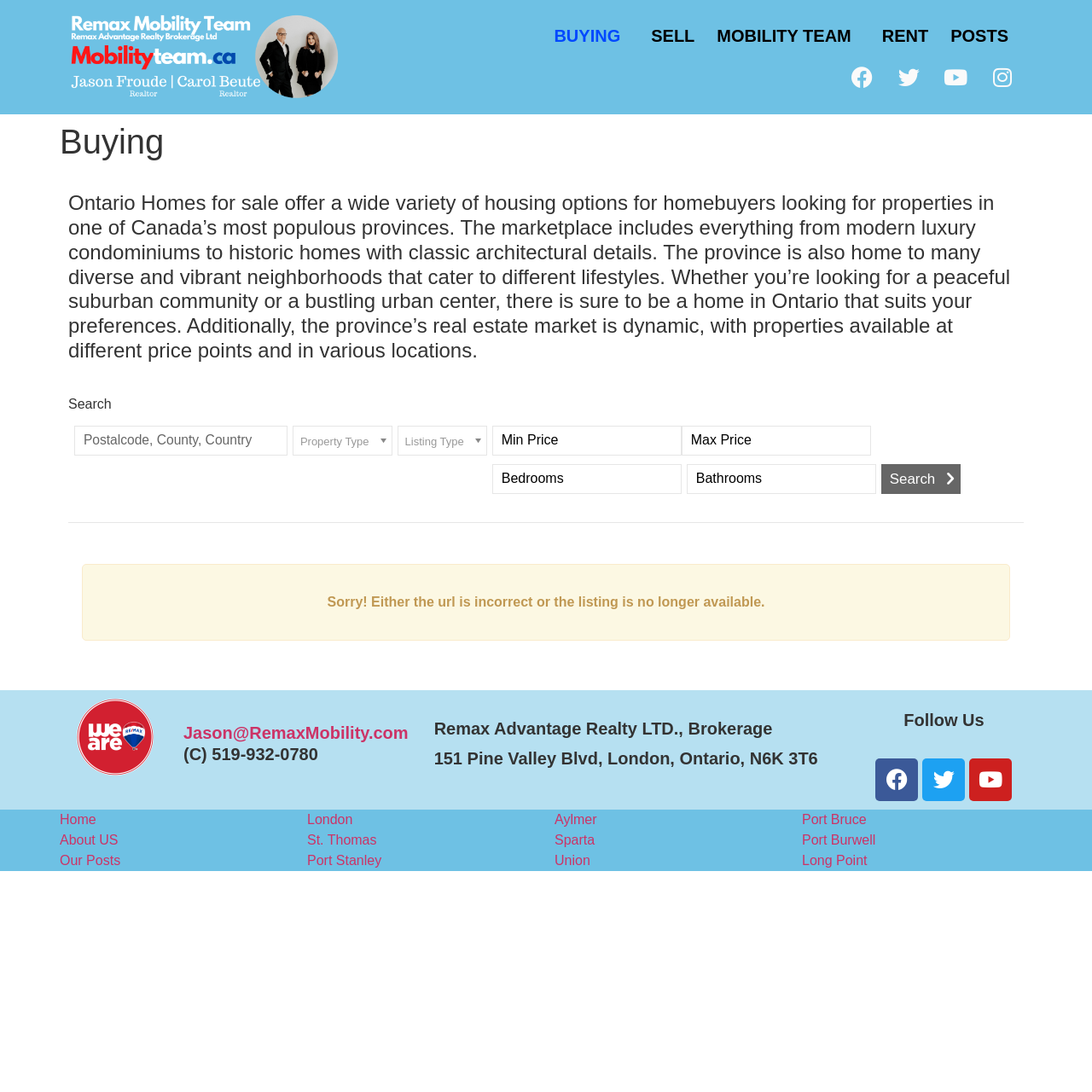Answer the question in one word or a short phrase:
What is the brokerage company mentioned on the webpage?

Remax Advantage Realty LTD.